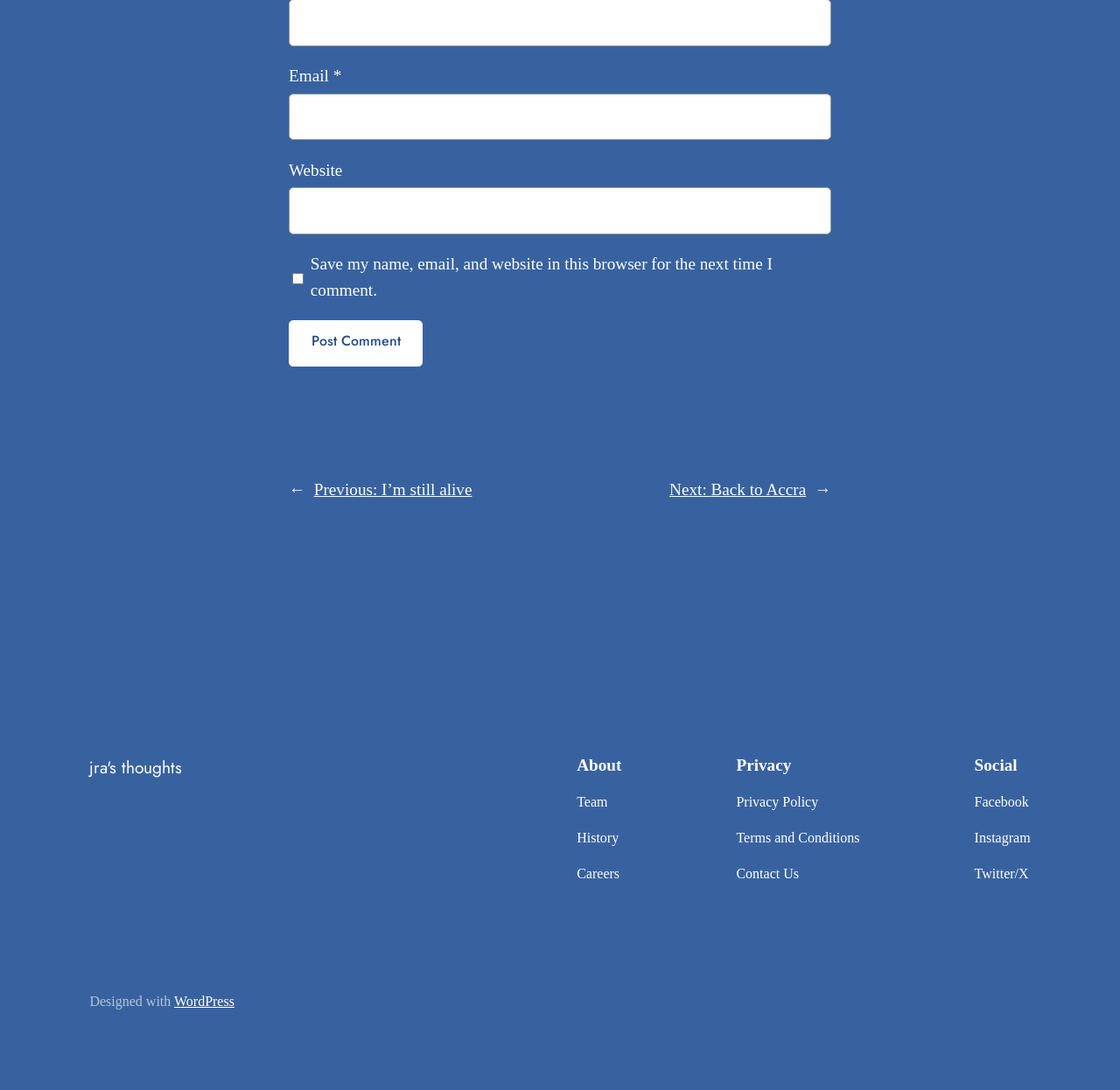Determine the bounding box coordinates for the area that needs to be clicked to fulfill this task: "Enter email address". The coordinates must be given as four float numbers between 0 and 1, i.e., [left, top, right, bottom].

[0.258, 0.086, 0.742, 0.129]